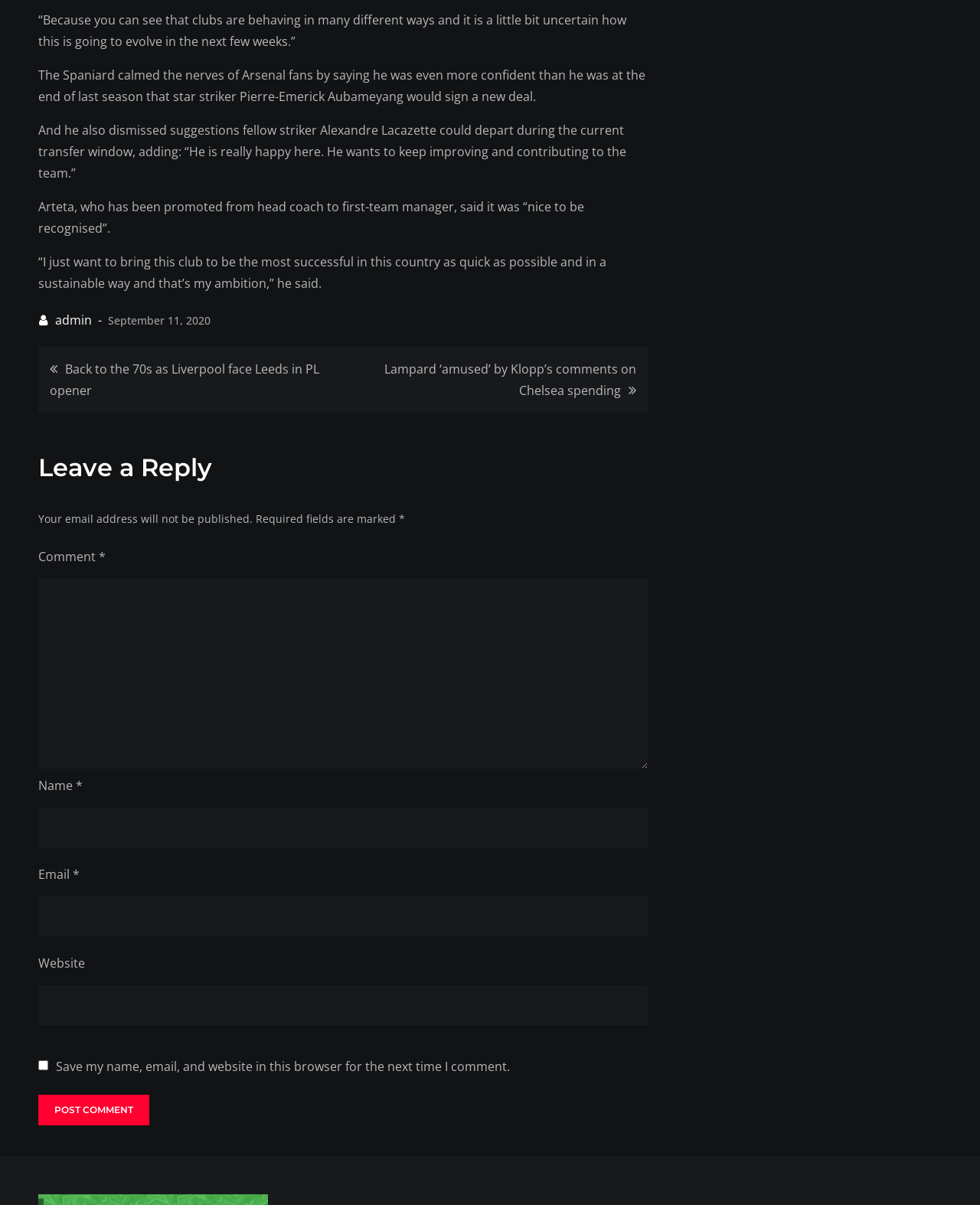Please determine the bounding box coordinates of the section I need to click to accomplish this instruction: "Click on the 'admin' link".

[0.04, 0.259, 0.094, 0.273]